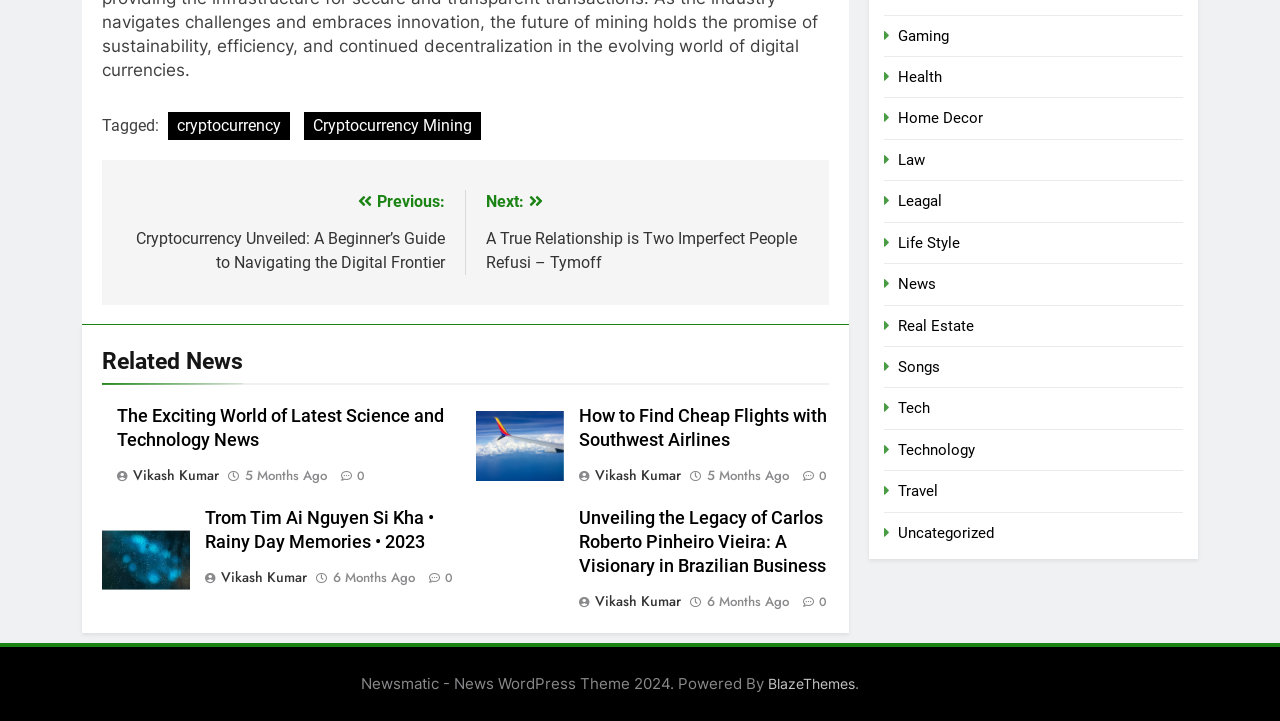Please identify the bounding box coordinates of the element's region that I should click in order to complete the following instruction: "Read the 'The Exciting World of Latest Science and Technology News' article". The bounding box coordinates consist of four float numbers between 0 and 1, i.e., [left, top, right, bottom].

[0.091, 0.562, 0.356, 0.628]